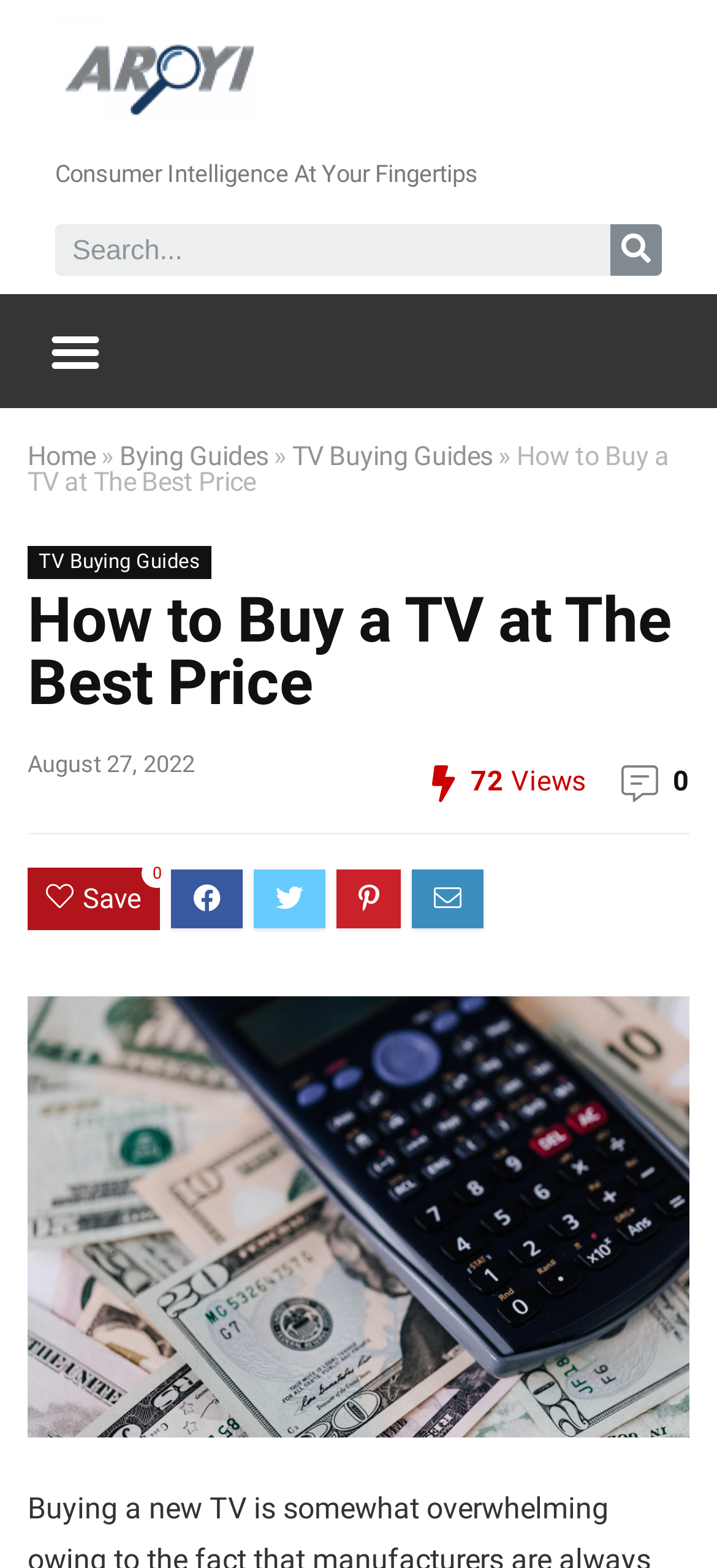What type of guide is being discussed on this webpage?
Please respond to the question with as much detail as possible.

The webpage has a heading that says 'How to Buy a TV at The Best Price', and there are links to 'TV Buying Guides' in the menu. This suggests that the webpage is discussing a guide related to buying TVs.